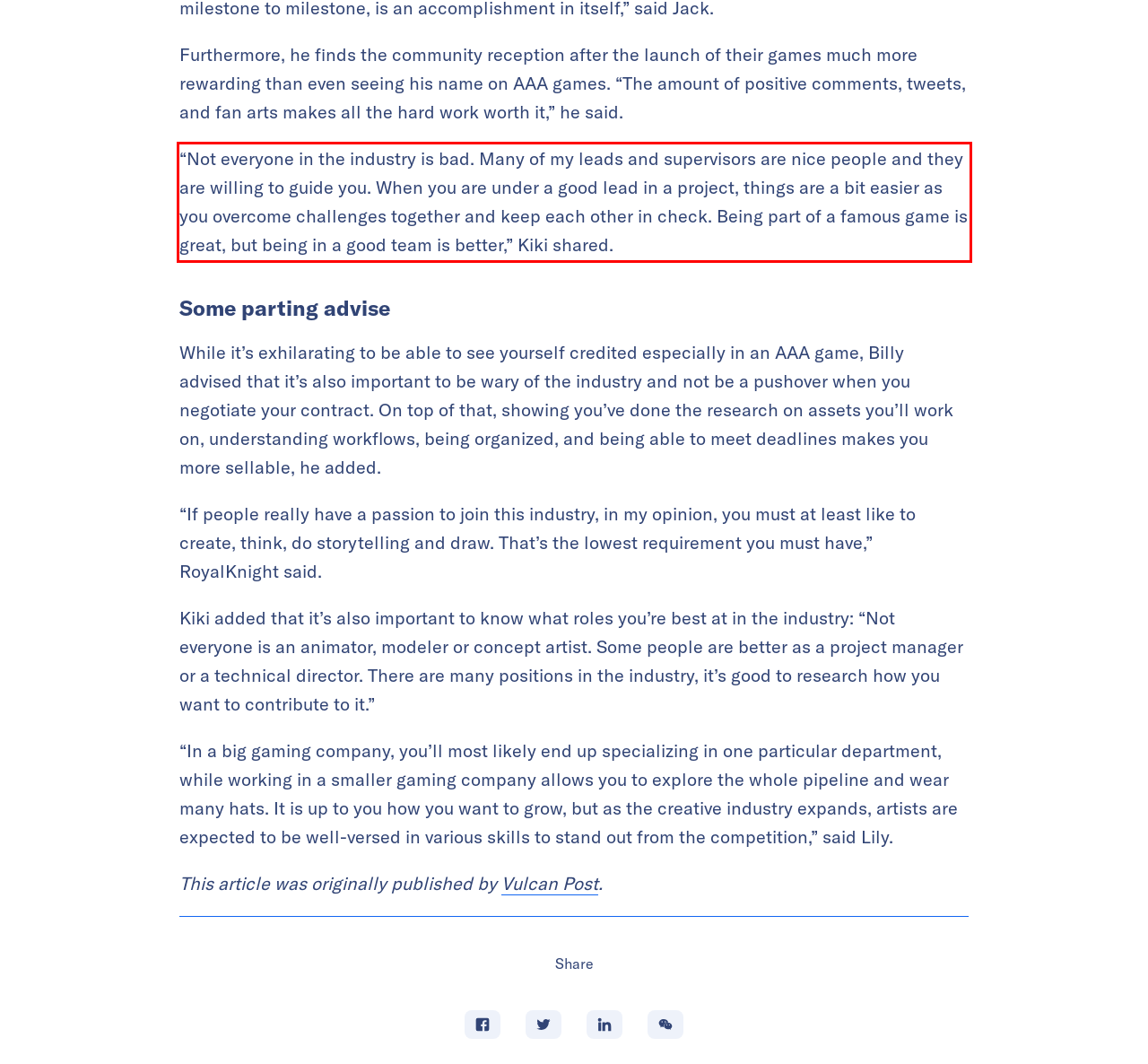Please identify the text within the red rectangular bounding box in the provided webpage screenshot.

“Not everyone in the industry is bad. Many of my leads and supervisors are nice people and they are willing to guide you. When you are under a good lead in a project, things are a bit easier as you overcome challenges together and keep each other in check. Being part of a famous game is great, but being in a good team is better,” Kiki shared.